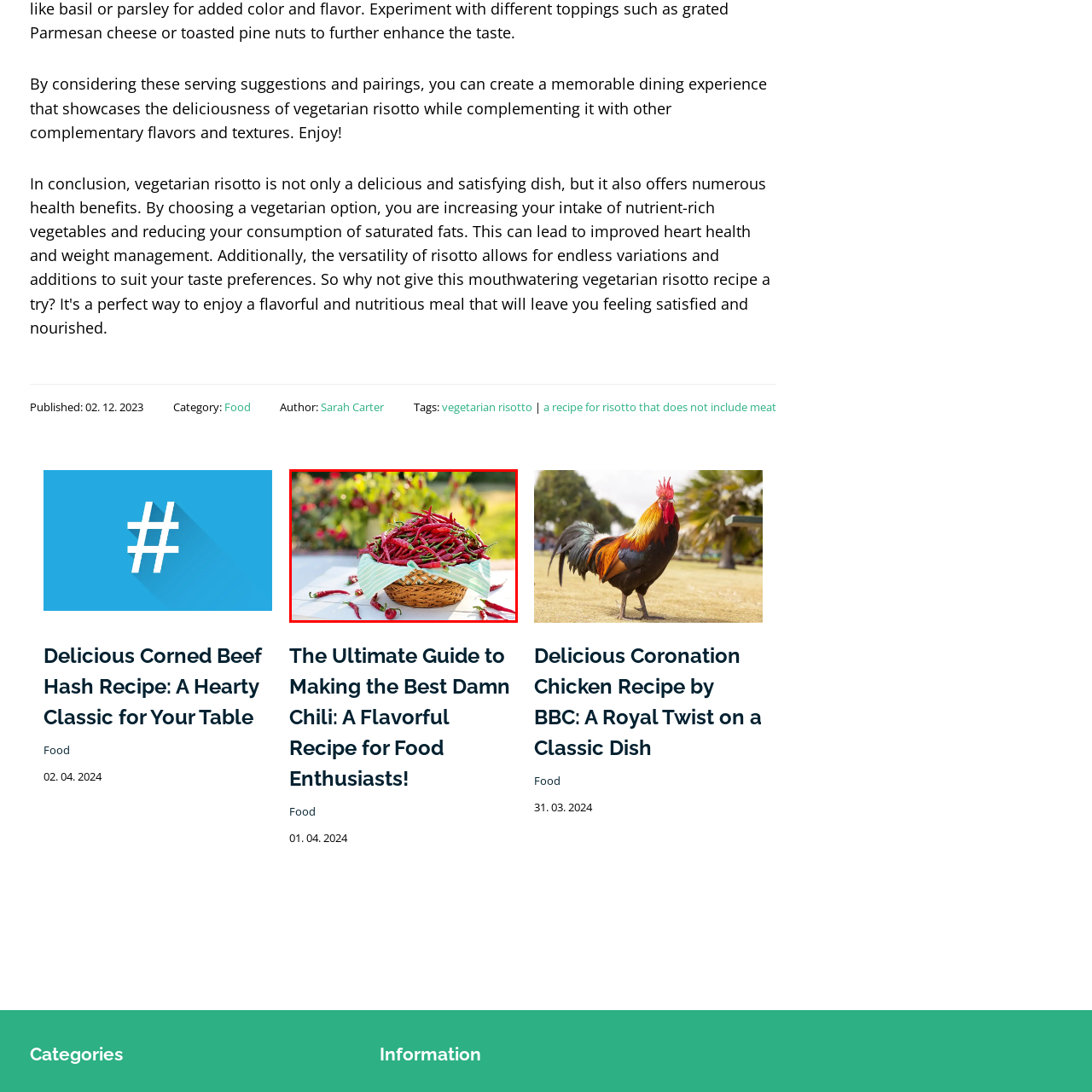Generate an in-depth caption for the image segment highlighted with a red box.

A vibrant woven basket filled with an abundant harvest of red chili peppers sits against a lush garden backdrop. The chilies, in various shapes and sizes, spill over the edges of the basket, showcasing their rich color and fresh appearance. The basket is neatly draped with a light blue and white striped cloth, adding a touch of charm to this bountiful display. The warm sunlight illuminates the scene, enhancing the vivid colors and creating a picturesque setting perfect for showcasing the ingredients that could inspire a flavorful chili recipe. This image encapsulates the essence of fresh produce and the joy of cooking, inviting enthusiasts to explore culinary creations.